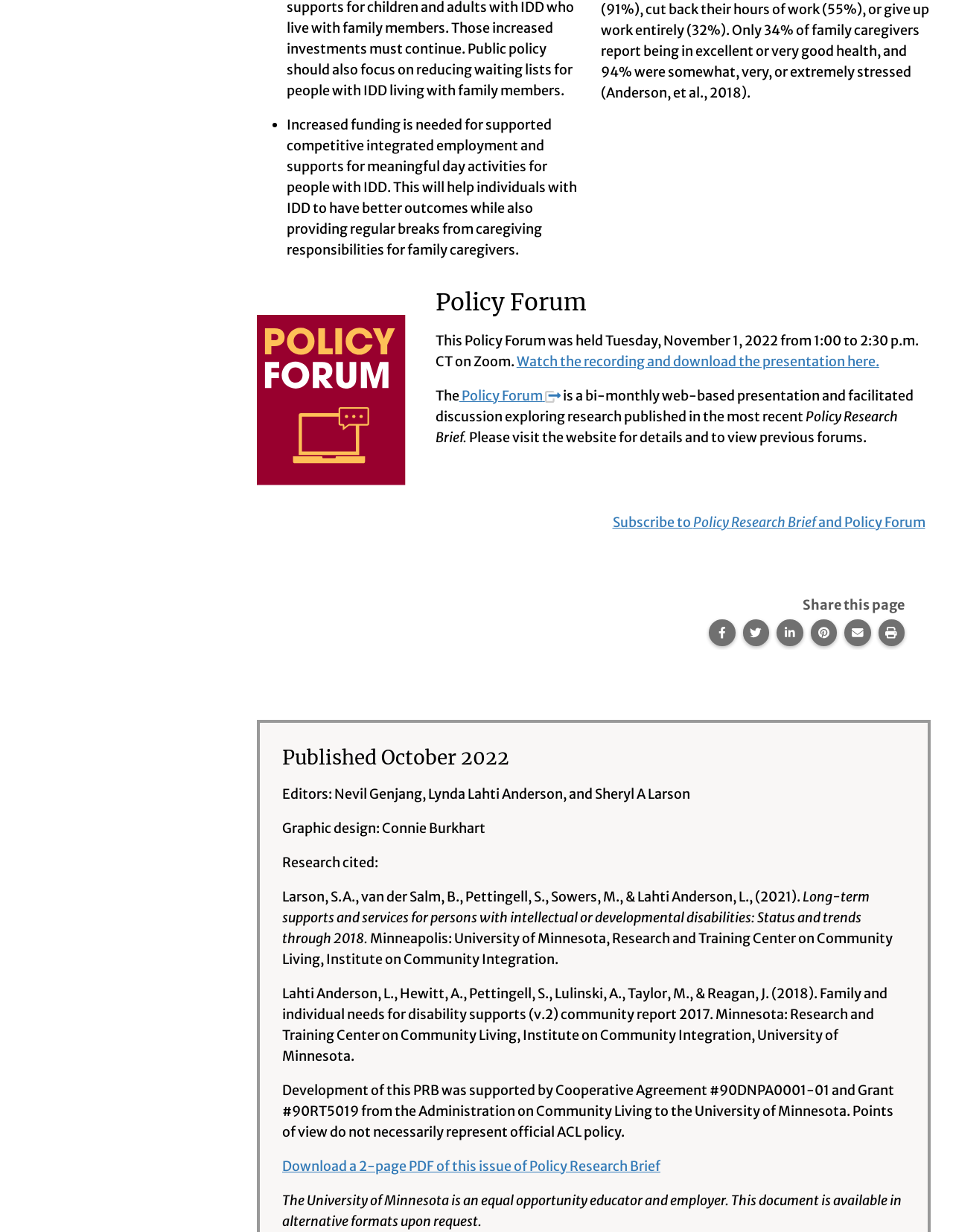Who are the editors of the publication?
Based on the visual details in the image, please answer the question thoroughly.

I found the answer by reading the StaticText element with ID 205, which lists the editors as 'Nevil Genjang, Lynda Lahti Anderson, and Sheryl A Larson'. This provides the names of the editors responsible for the publication.